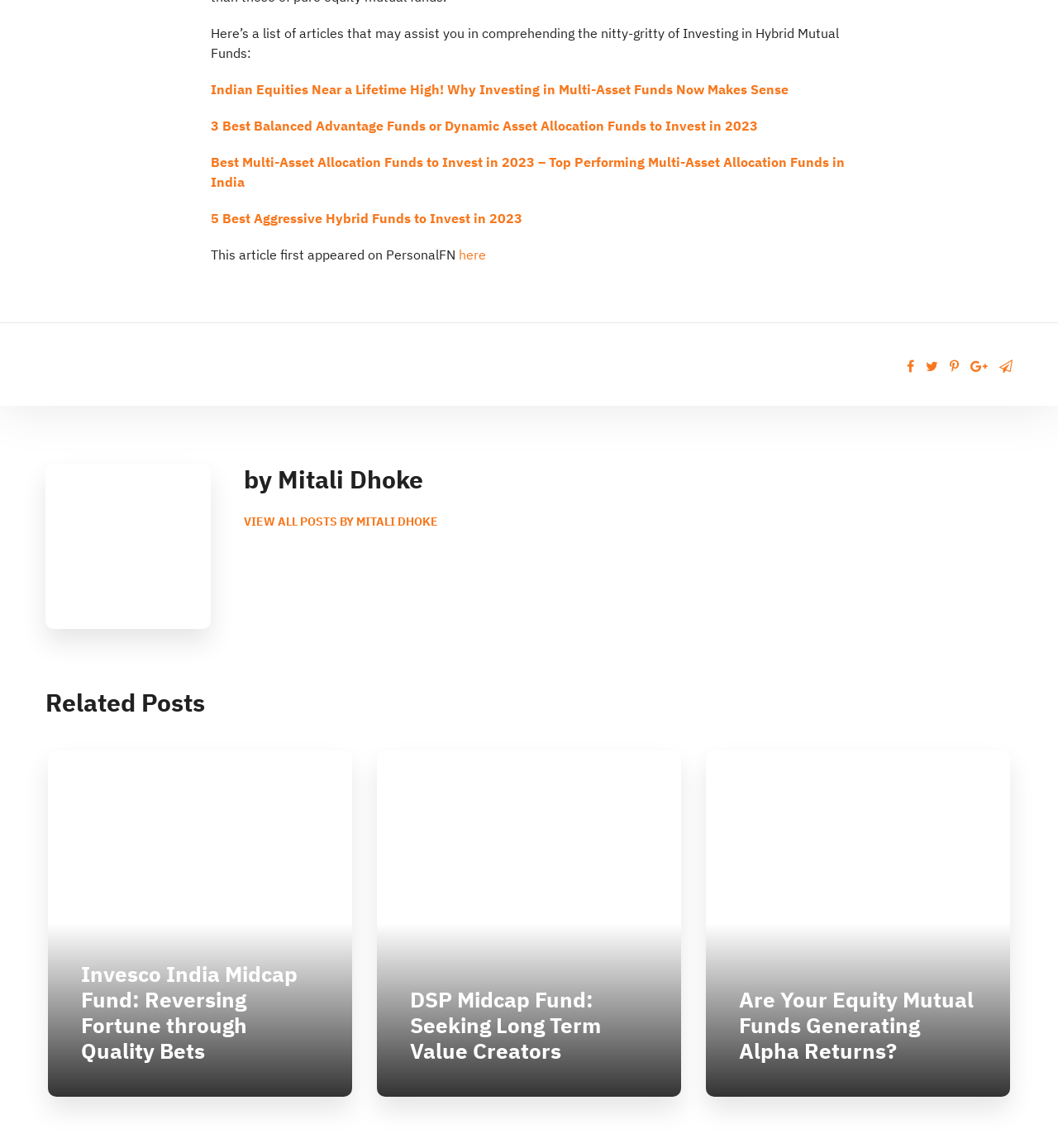Please provide a brief answer to the question using only one word or phrase: 
What is the author of the articles?

Mitali Dhoke